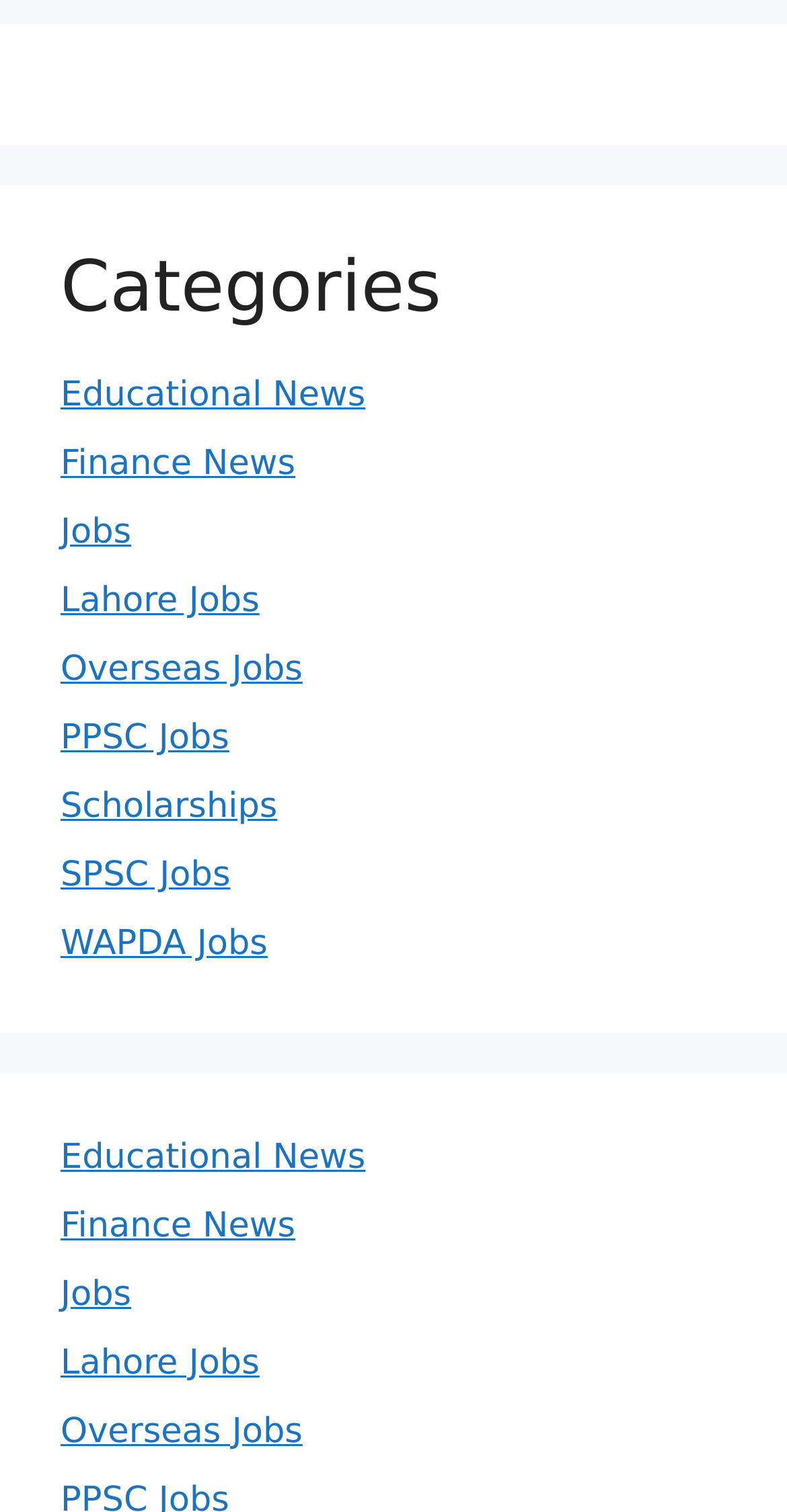Find the bounding box coordinates for the area that must be clicked to perform this action: "log in".

None